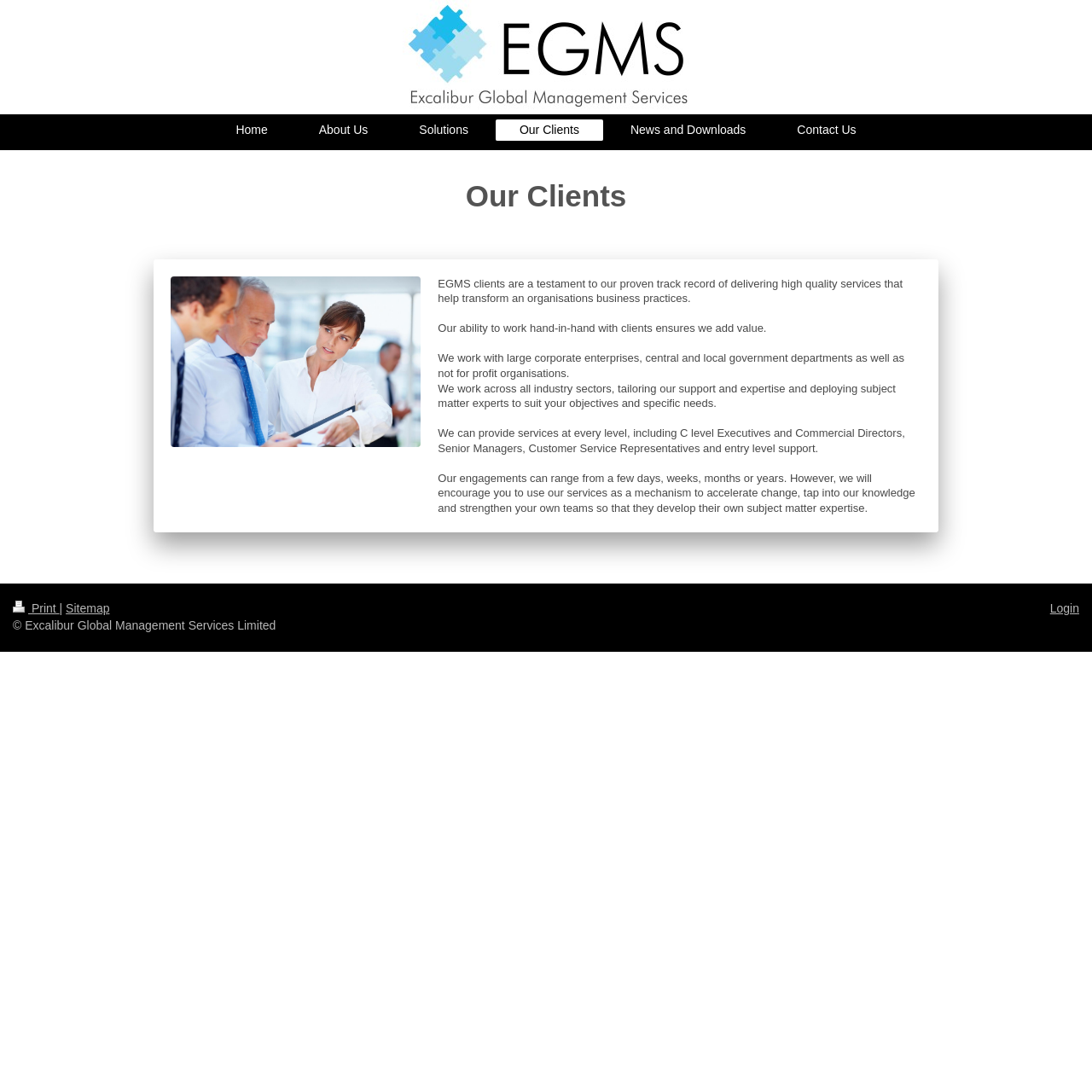For the given element description News and Downloads, determine the bounding box coordinates of the UI element. The coordinates should follow the format (top-left x, top-left y, bottom-right x, bottom-right y) and be within the range of 0 to 1.

[0.555, 0.109, 0.705, 0.129]